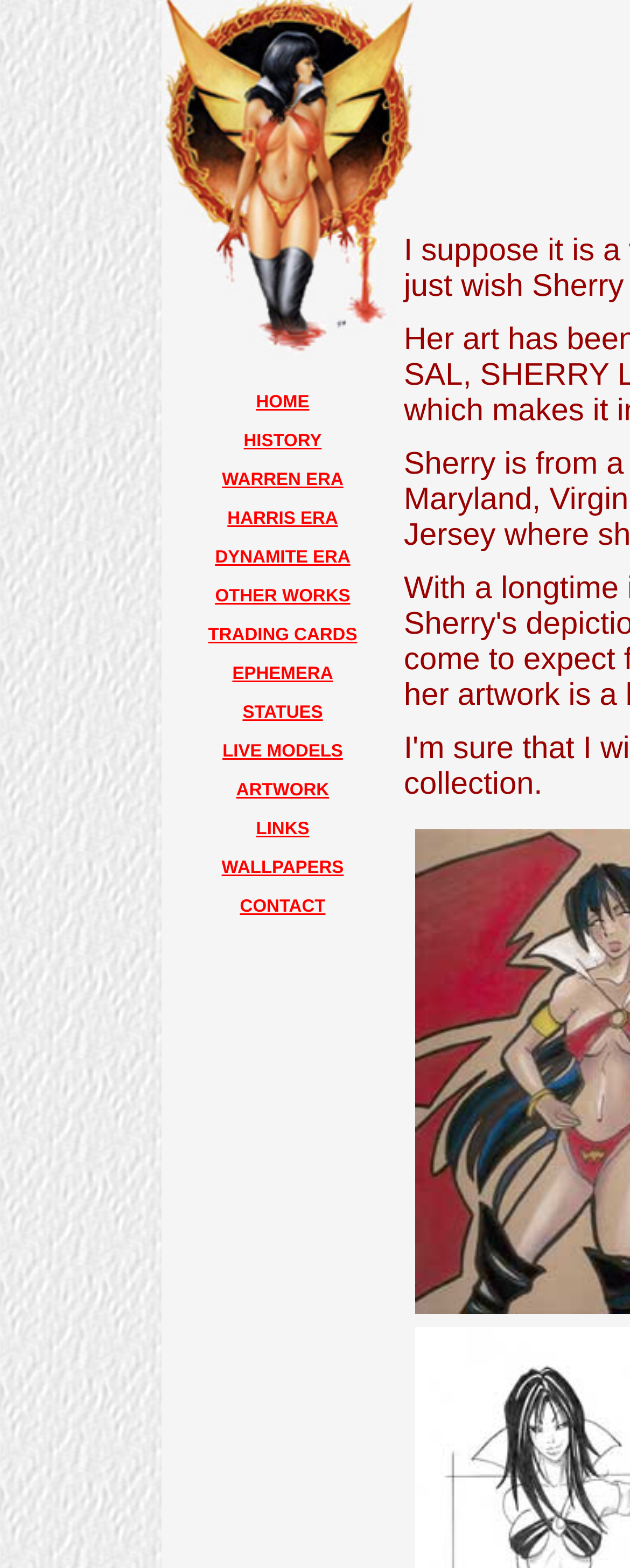Show the bounding box coordinates of the region that should be clicked to follow the instruction: "Contact the website administrator."

[0.381, 0.572, 0.517, 0.585]